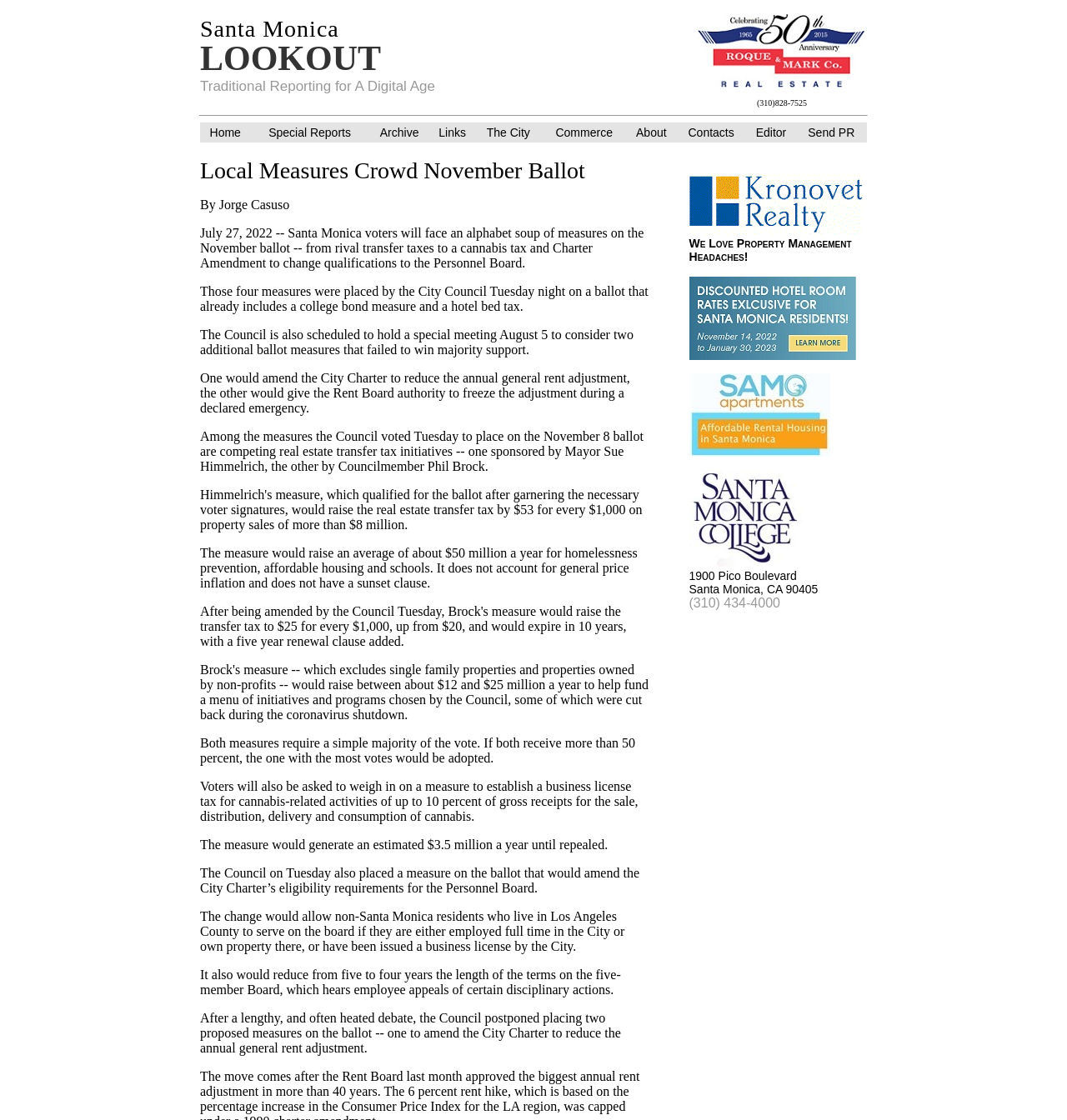Please identify the bounding box coordinates of the element's region that I should click in order to complete the following instruction: "Read about 'Local Measures Crowd November Ballot'". The bounding box coordinates consist of four float numbers between 0 and 1, i.e., [left, top, right, bottom].

[0.188, 0.141, 0.608, 0.164]